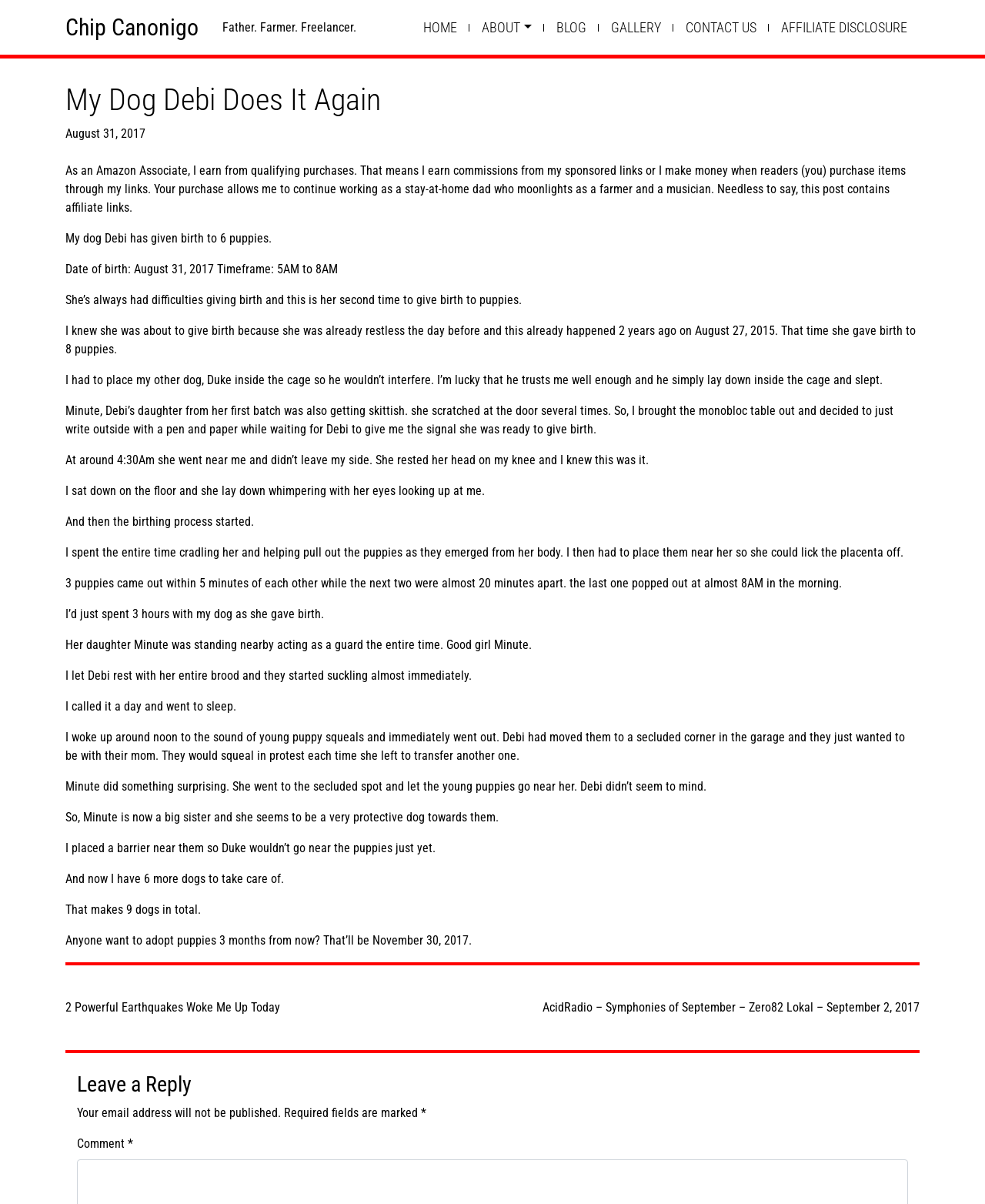Generate a detailed explanation of the webpage's features and information.

This webpage is a personal blog post titled "My Dog Debi Does It Again" by Chip Canonigo. At the top, there is a heading with the author's name, followed by a brief description of himself as a "Father. Farmer. Freelancer." Below this, there is a navigation menu with links to "HOME", "ABOUT", "BLOG", "GALLERY", "CONTACT US", and "AFFILIATE DISCLOSURE".

The main content of the page is an article about the author's experience with his dog Debi giving birth to six puppies. The article is divided into several paragraphs, each describing a different stage of the birthing process. The text is accompanied by no images.

Above the article, there is a heading with the title of the post, followed by a link to the date of publication, August 31, 2017. Below the article, there is a section for post navigation, with links to previous and next posts.

At the bottom of the page, there is a section for leaving a reply, with a heading and several text fields for entering a comment. There are also some notes about required fields and the email address not being published.

Overall, the webpage has a simple layout with a focus on the text content, and no images or other multimedia elements.